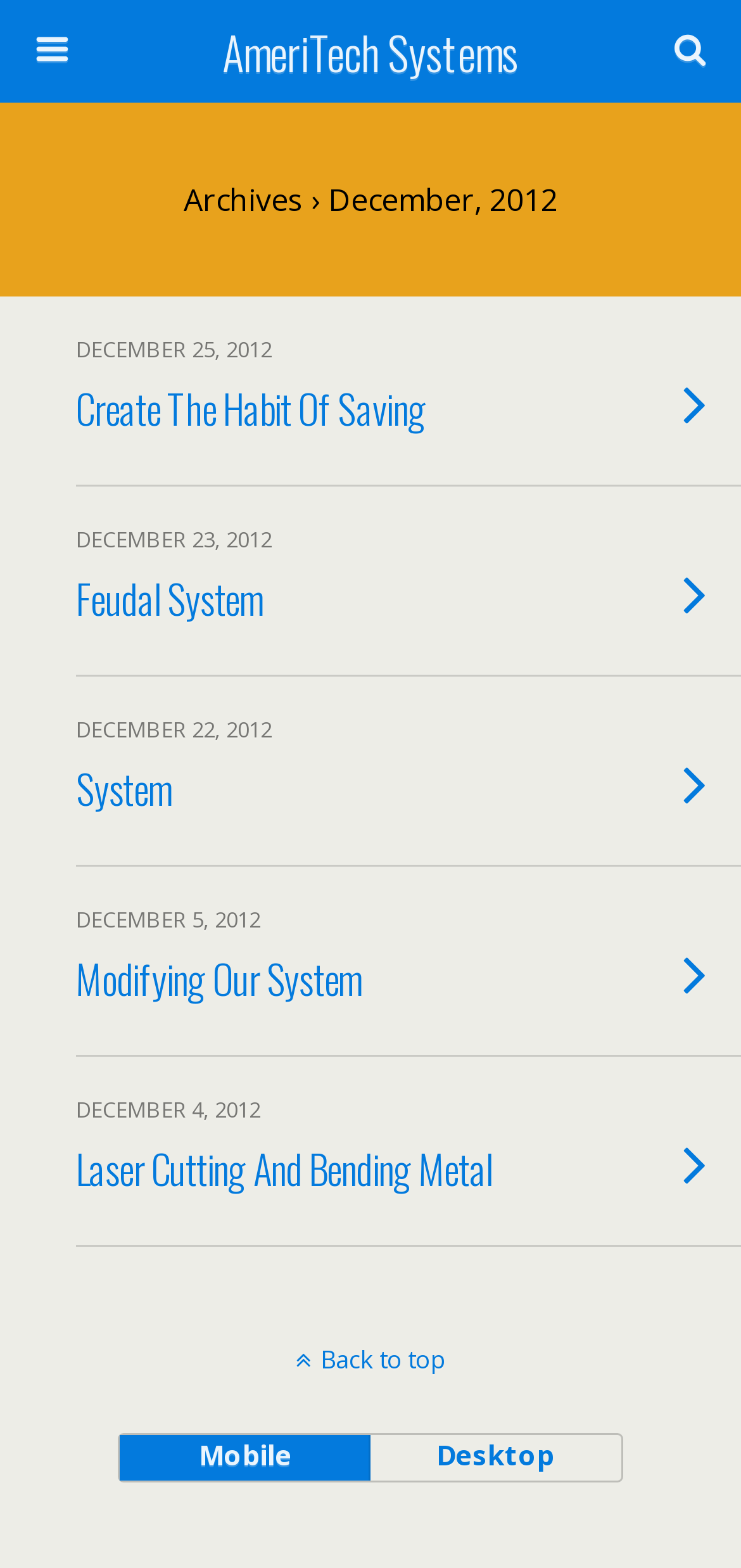Can you identify the bounding box coordinates of the clickable region needed to carry out this instruction: 'Switch to Desktop view'? The coordinates should be four float numbers within the range of 0 to 1, stated as [left, top, right, bottom].

[0.497, 0.915, 0.837, 0.944]